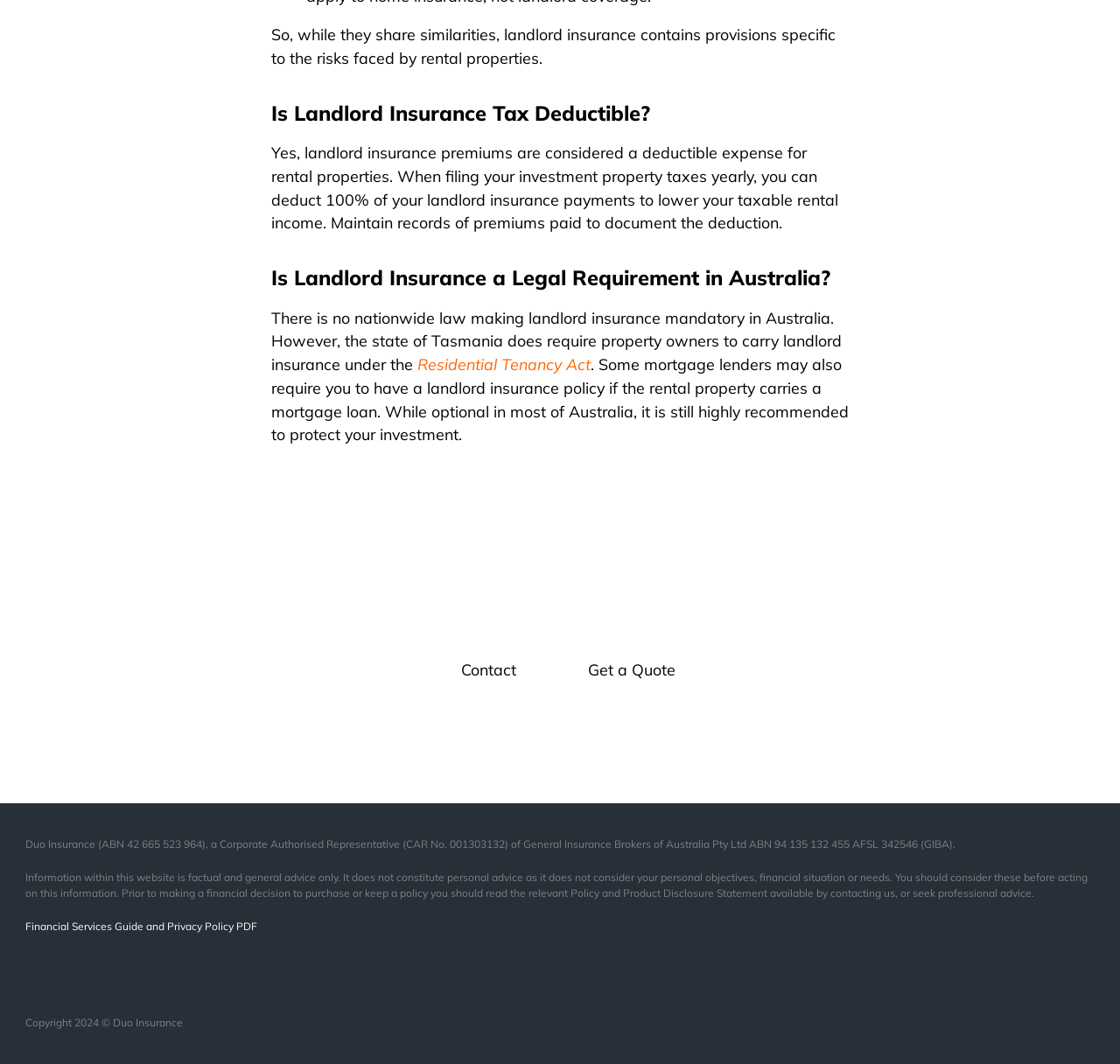Please analyze the image and provide a thorough answer to the question:
What can I do if I have questions about landlord insurance?

The webpage provides a 'Contact' link, which suggests that you can reach out to the friendly staff to answer any questions you may have about landlord insurance.